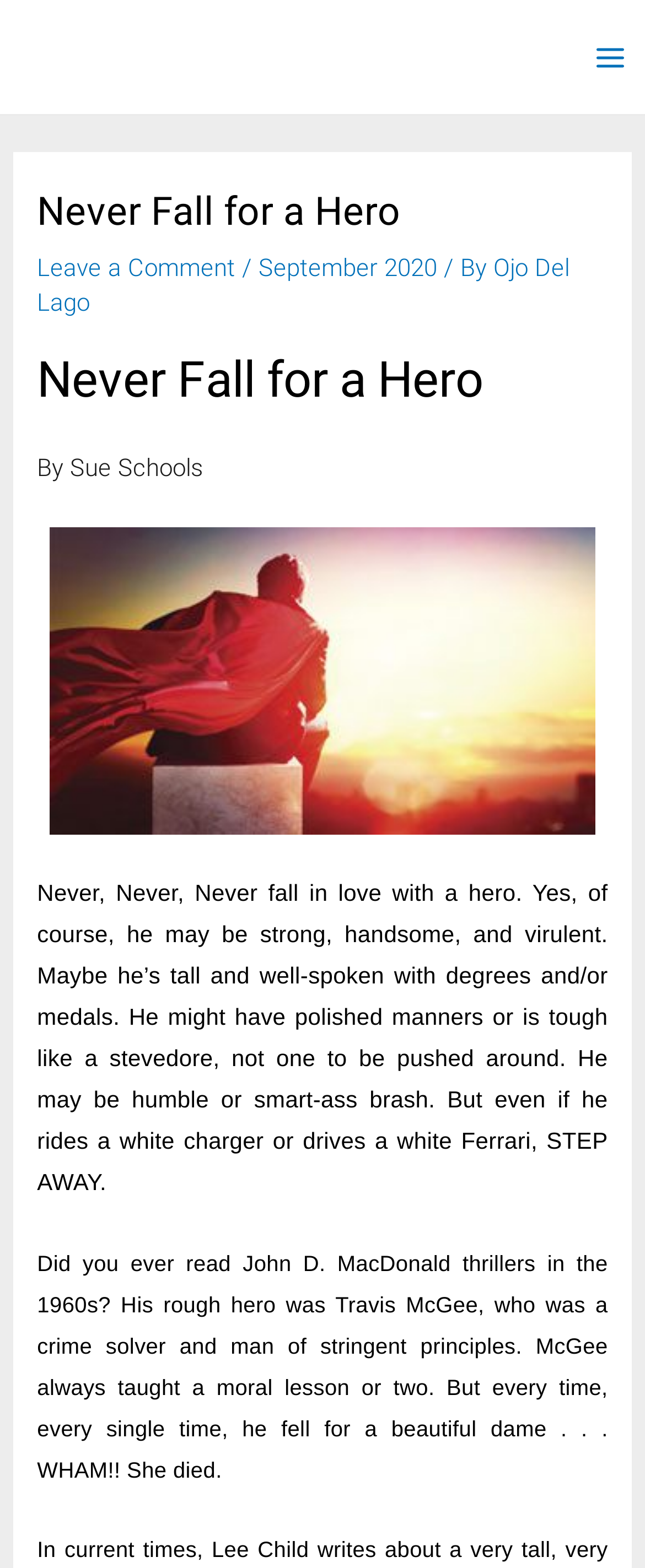For the given element description Manage settings, determine the bounding box coordinates of the UI element. The coordinates should follow the format (top-left x, top-left y, bottom-right x, bottom-right y) and be within the range of 0 to 1.

None